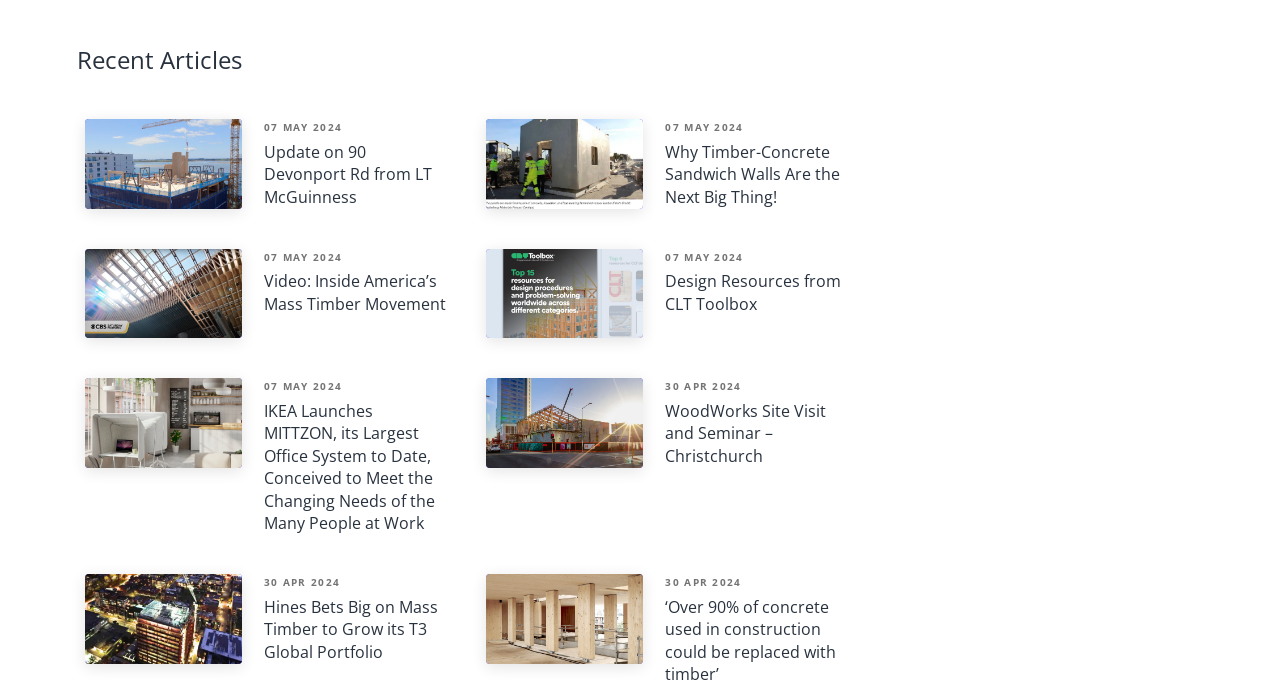What is the title of the first article?
Using the image, give a concise answer in the form of a single word or short phrase.

Update on 90 Devonport Rd from LT McGuinness